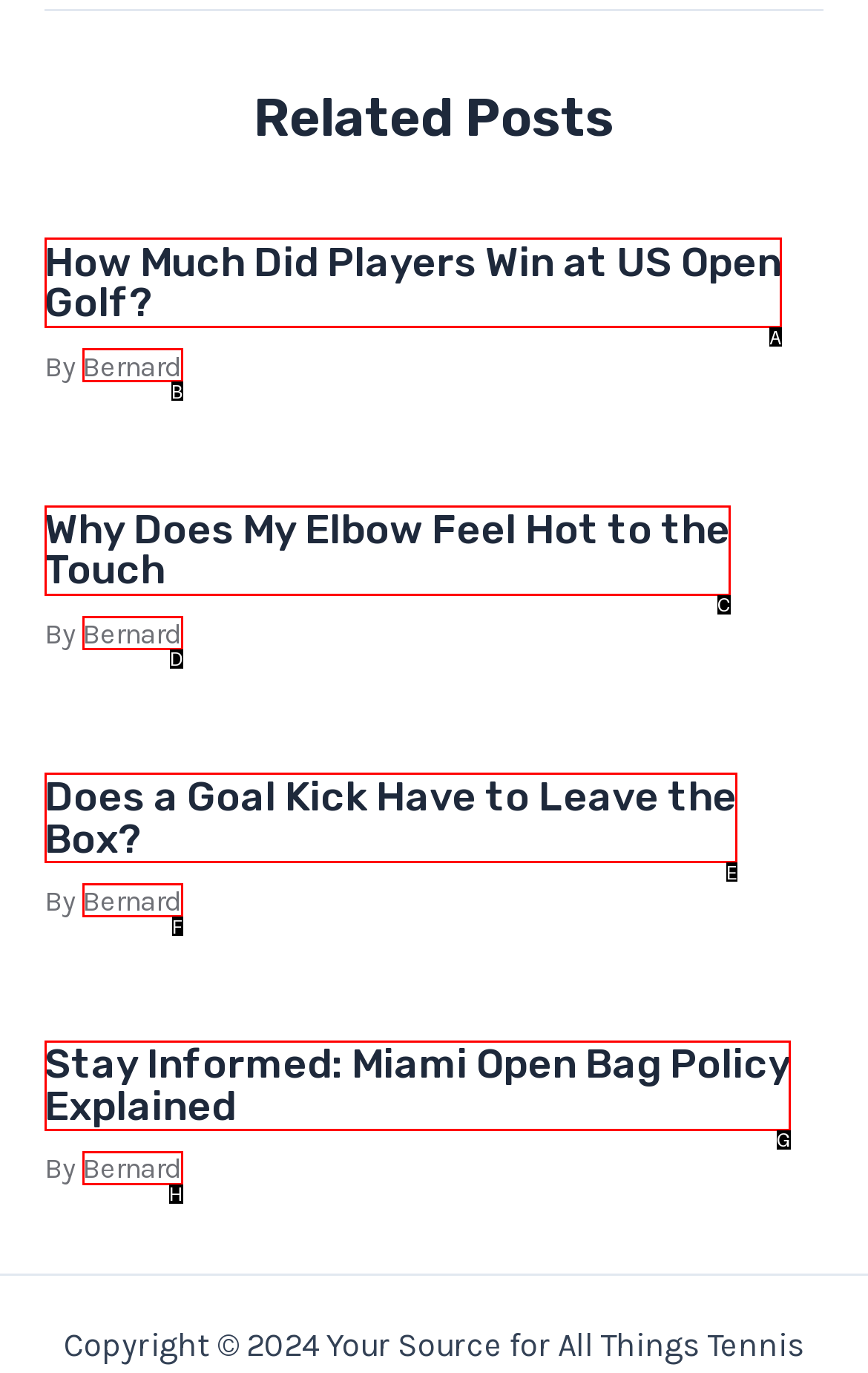Based on the description: Bernard, select the HTML element that best fits. Reply with the letter of the correct choice from the options given.

F